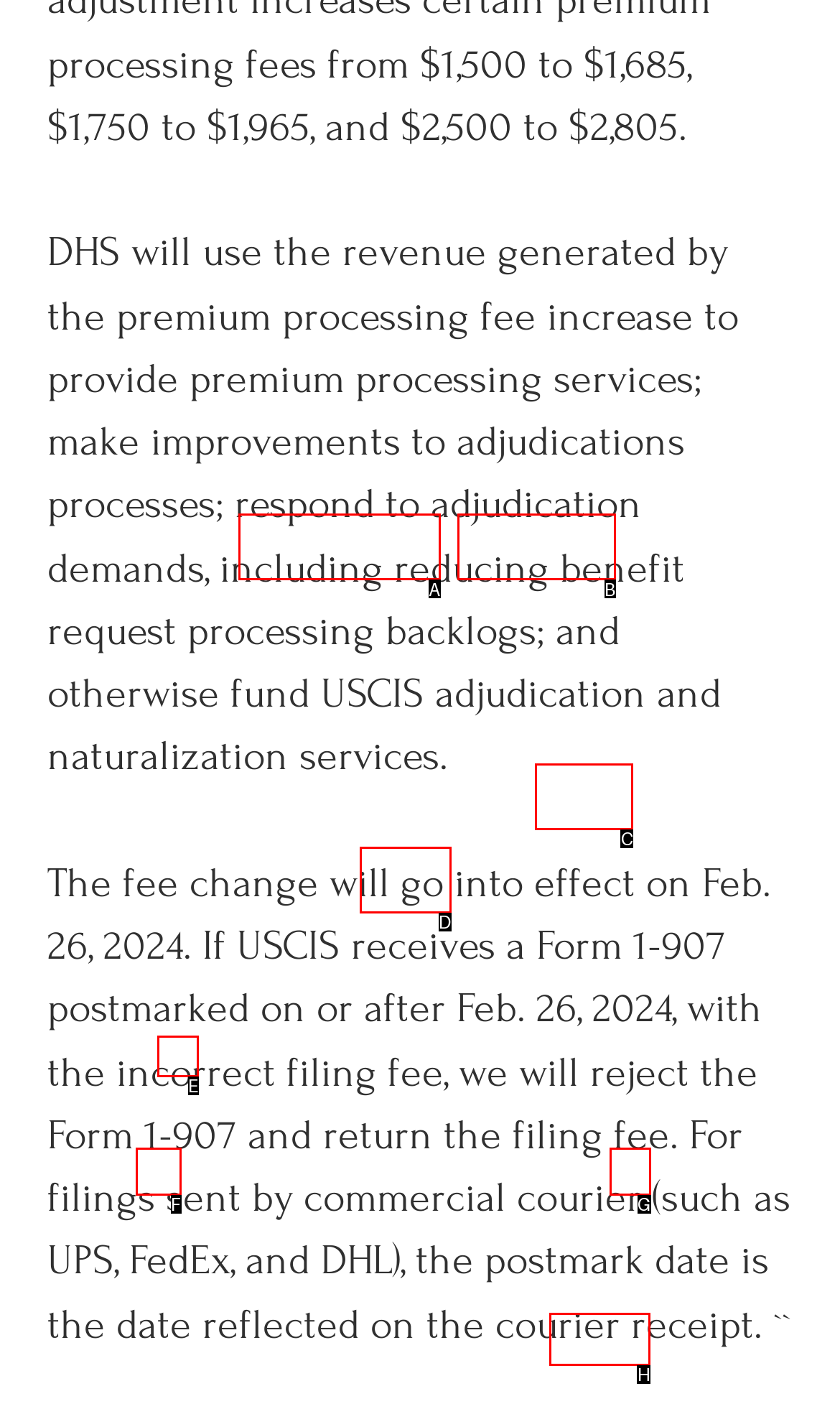Decide which HTML element to click to complete the task: See all recent posts Provide the letter of the appropriate option.

H